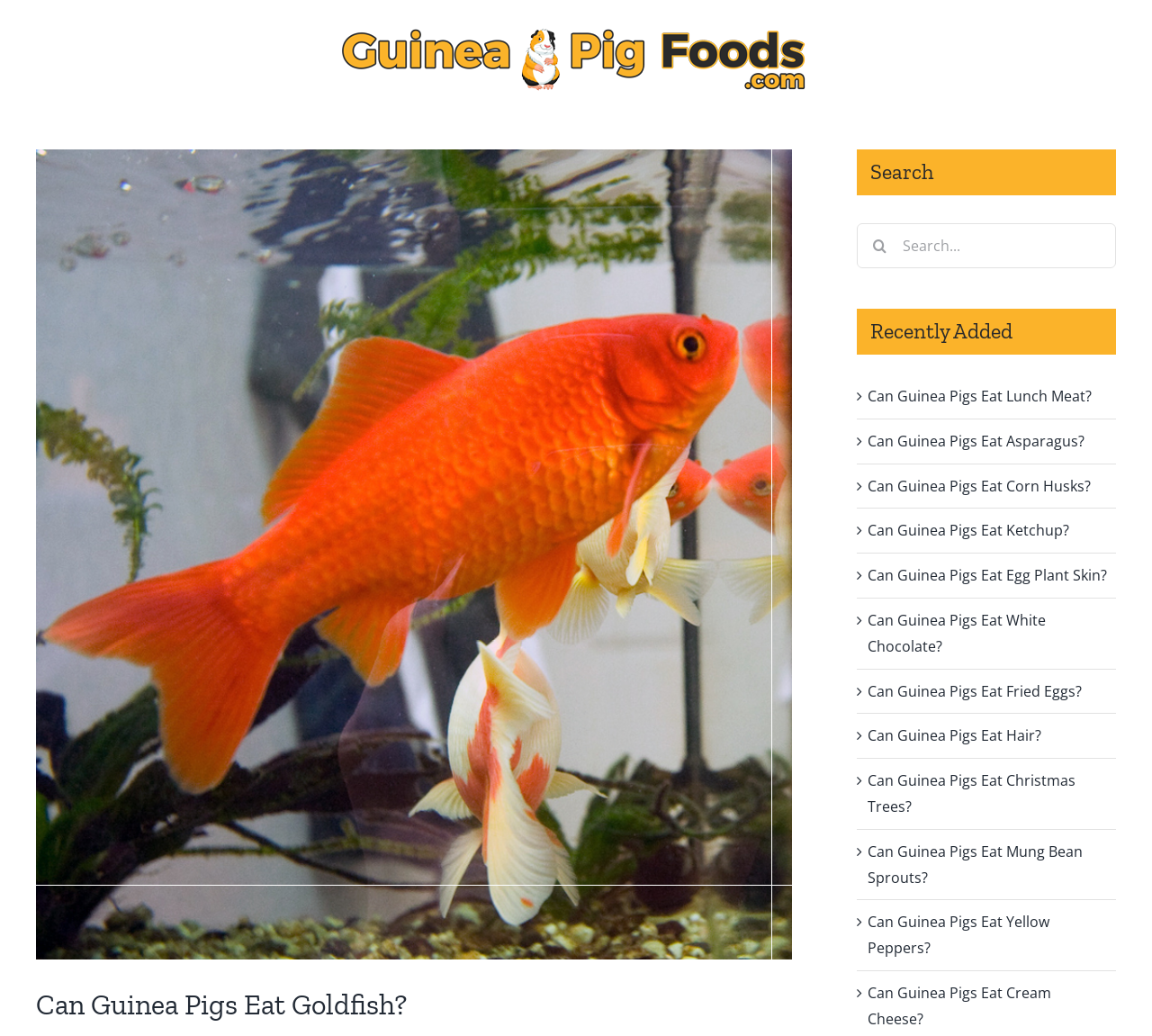Use a single word or phrase to answer the following:
What is the logo of the website?

Guinea Pig Foods Logo